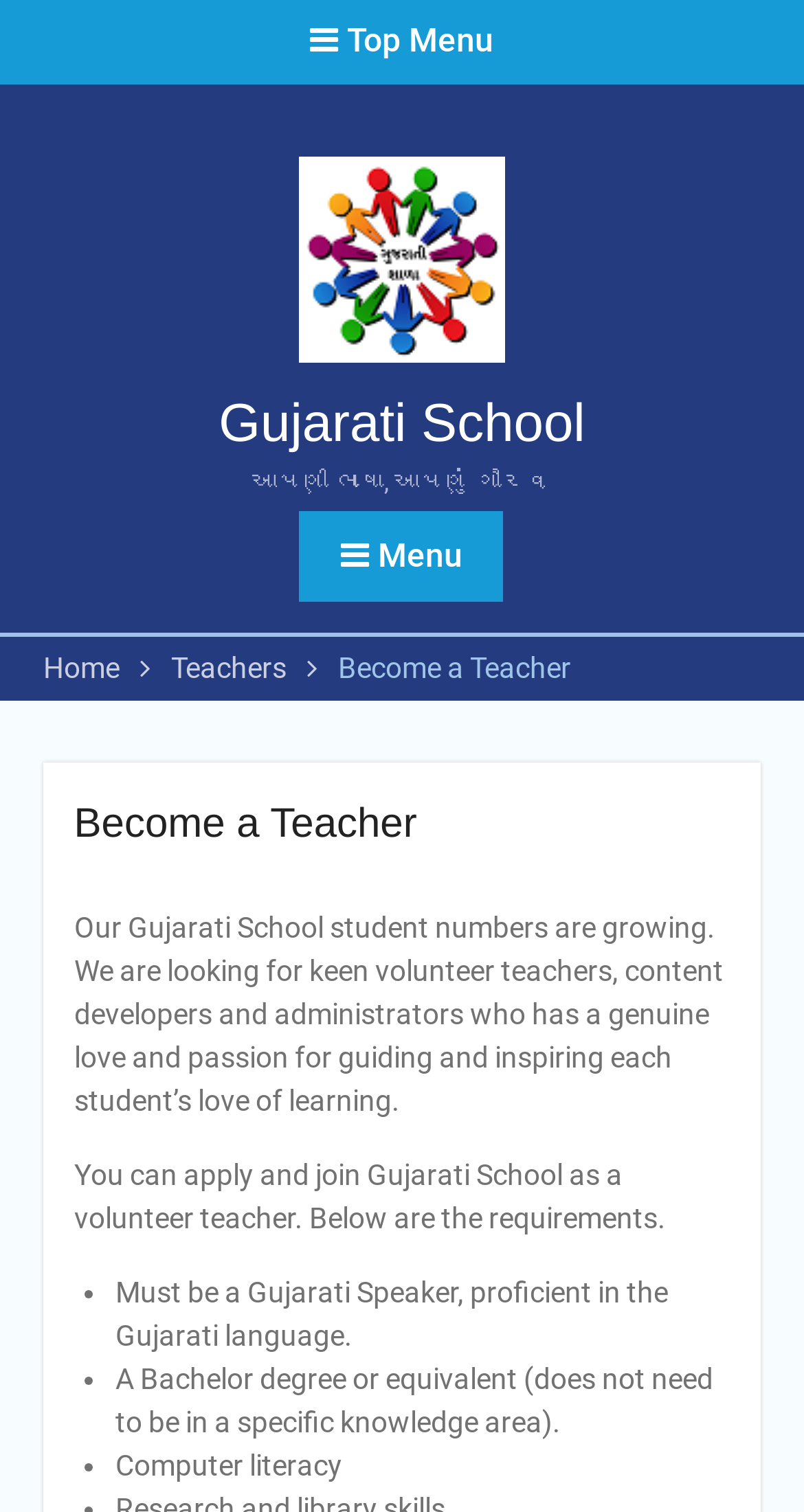Provide a short, one-word or phrase answer to the question below:
What is the purpose of the webpage?

To recruit volunteer teachers